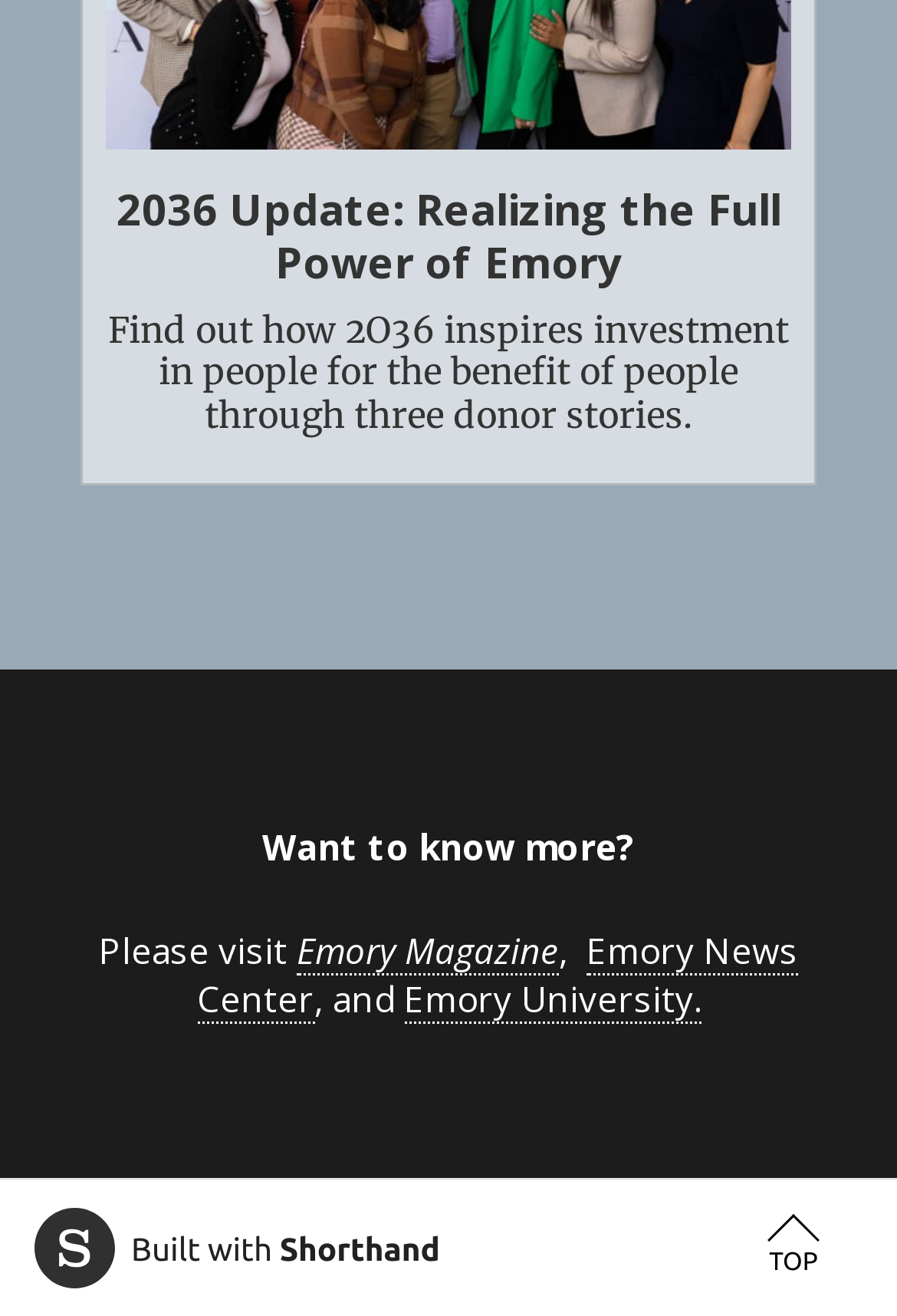Provide a one-word or short-phrase answer to the question:
What is the position of the 'TOP' link?

Bottom right